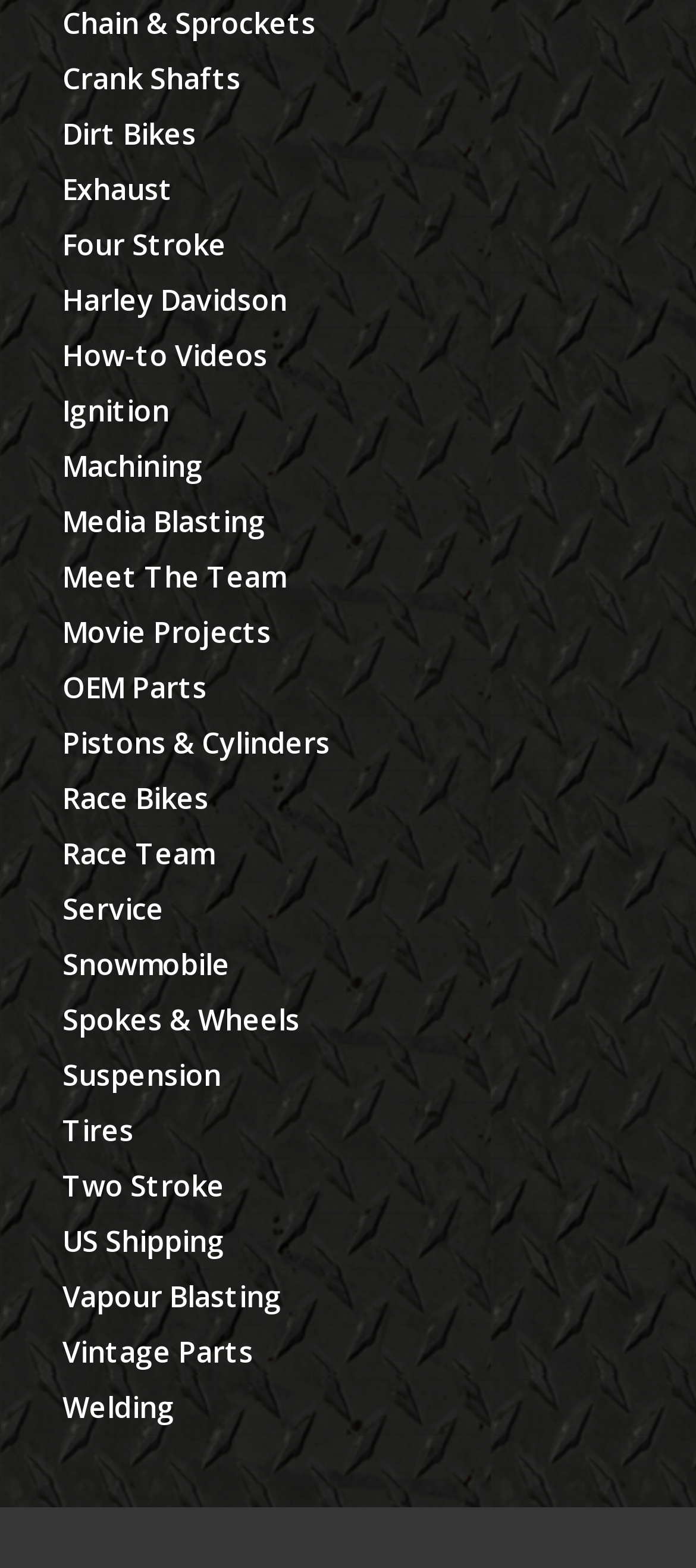Please identify the bounding box coordinates of the element I should click to complete this instruction: 'Learn about Suspension'. The coordinates should be given as four float numbers between 0 and 1, like this: [left, top, right, bottom].

[0.09, 0.673, 0.318, 0.698]